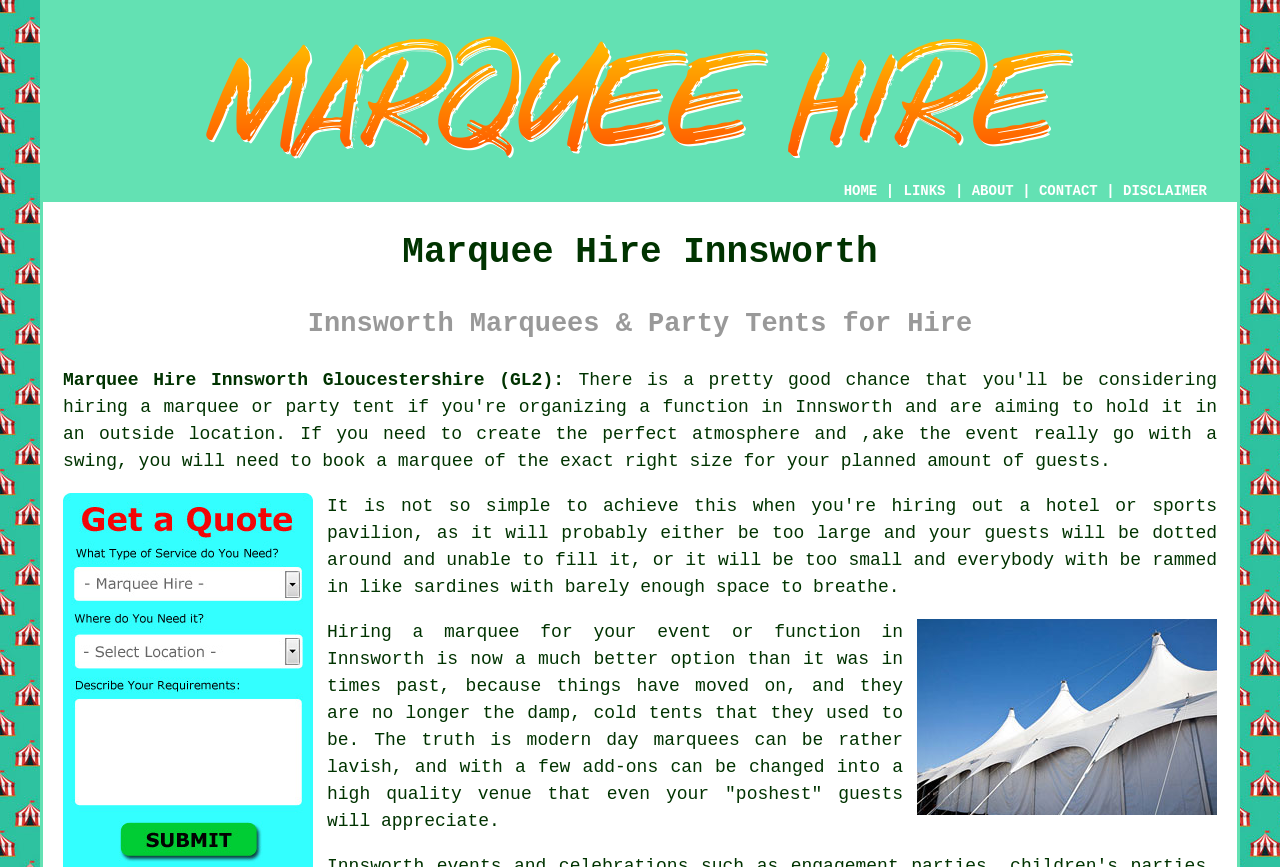Can you specify the bounding box coordinates of the area that needs to be clicked to fulfill the following instruction: "Click marquee"?

[0.311, 0.52, 0.37, 0.543]